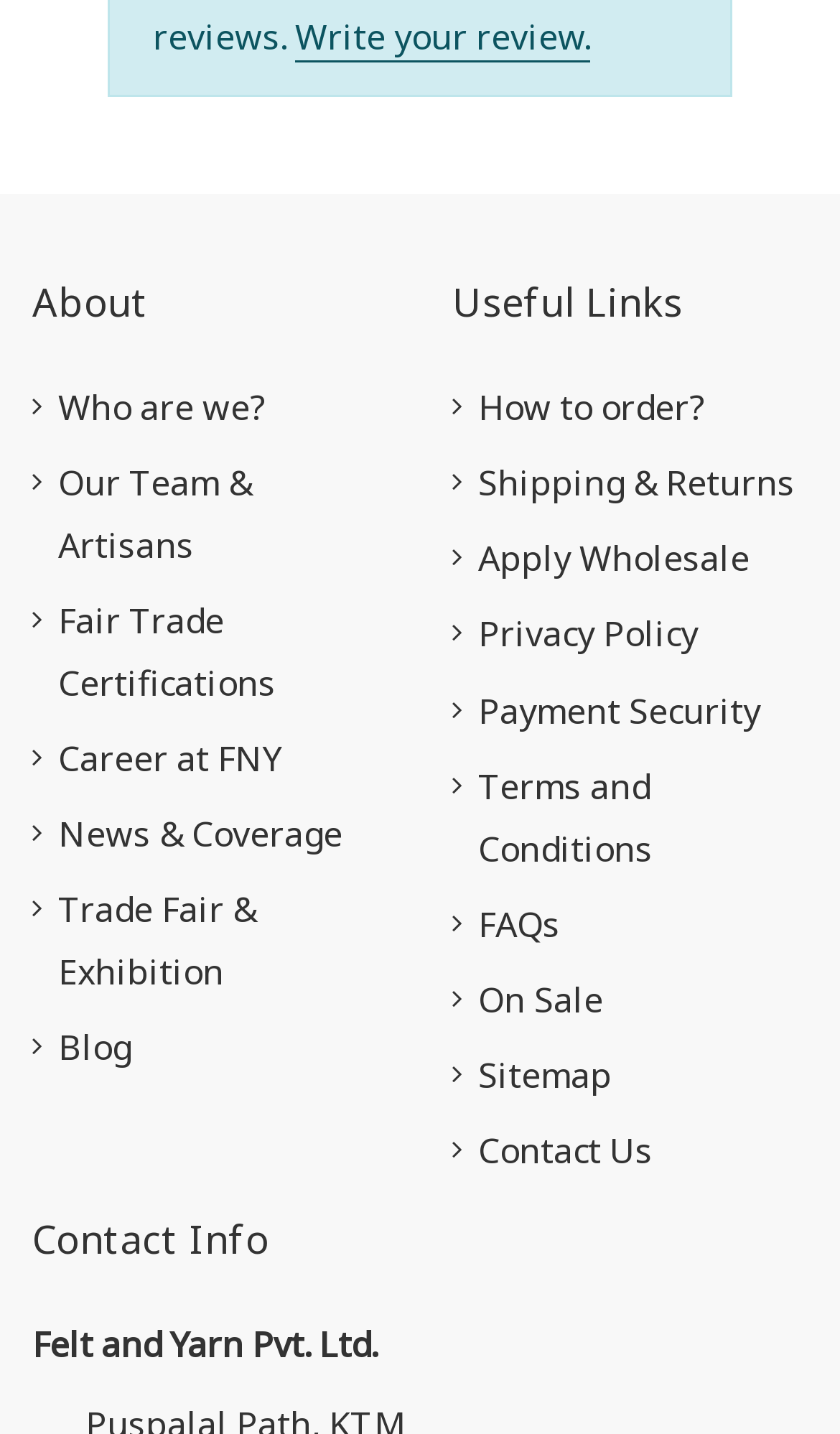Please identify the bounding box coordinates of the area that needs to be clicked to follow this instruction: "Check Contact Info".

[0.038, 0.866, 0.962, 0.912]